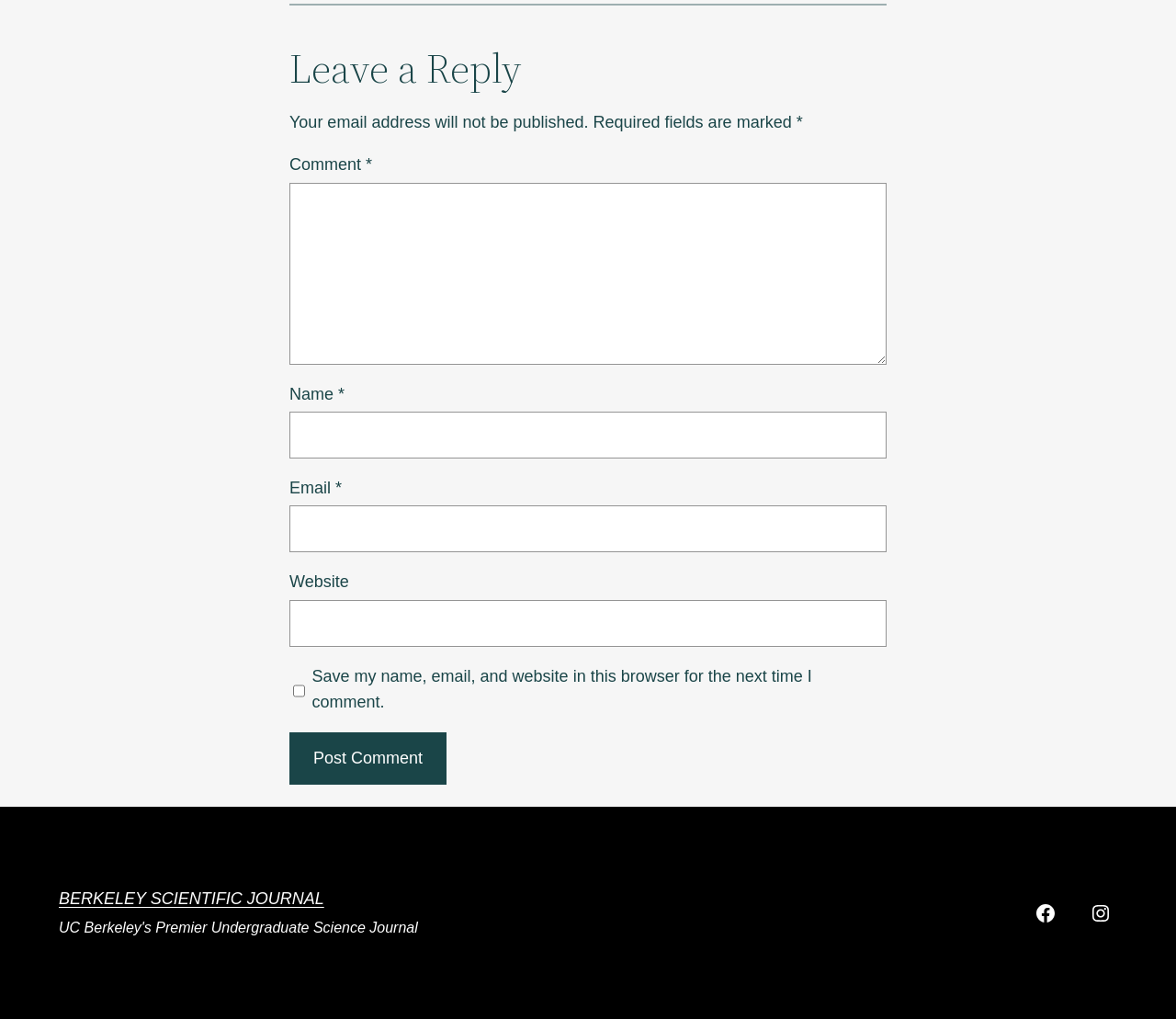Please find the bounding box coordinates of the element's region to be clicked to carry out this instruction: "Follow on Facebook".

[0.875, 0.88, 0.903, 0.912]